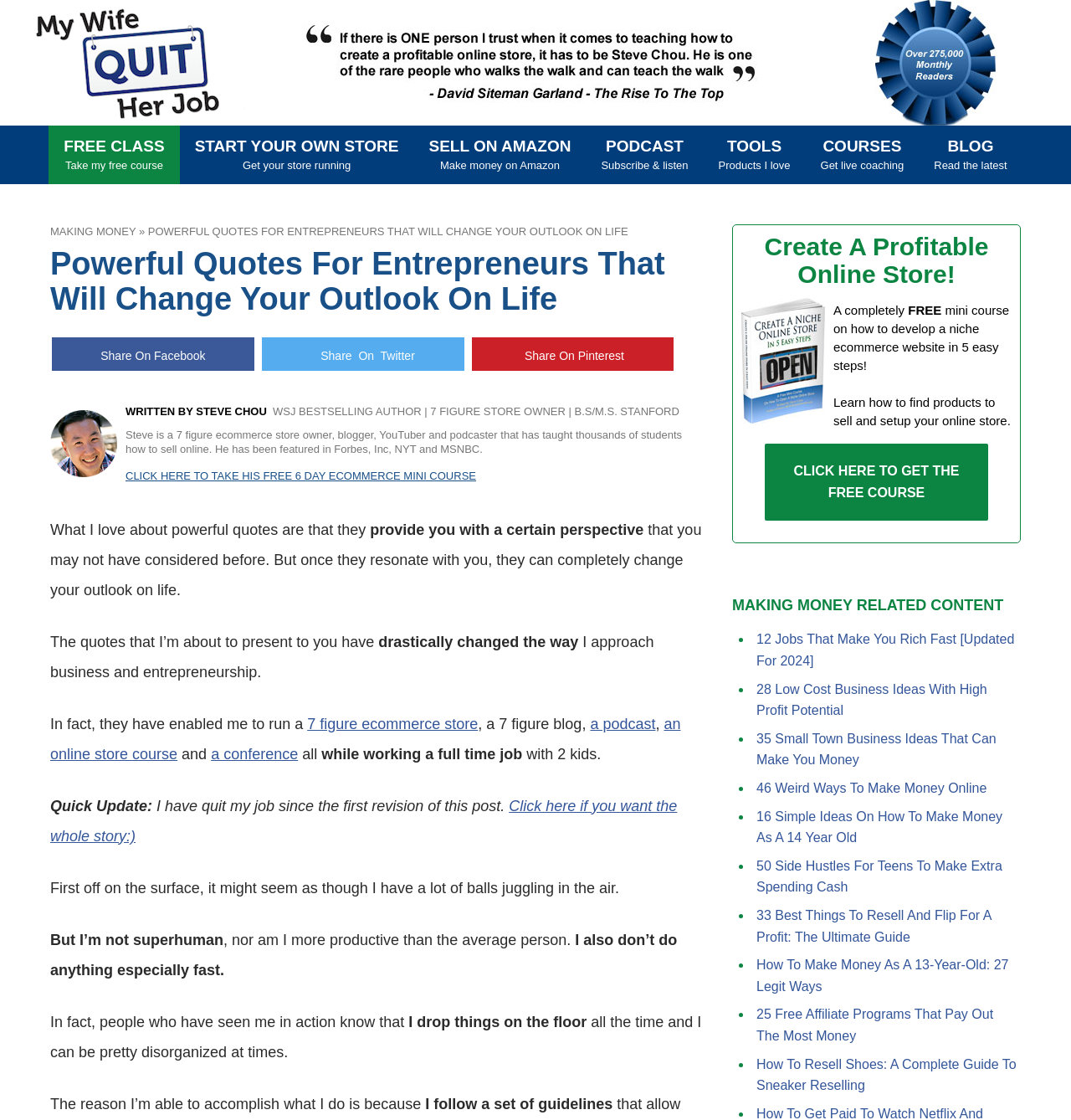Locate the UI element described by a conference in the provided webpage screenshot. Return the bounding box coordinates in the format (top-left x, top-left y, bottom-right x, bottom-right y), ensuring all values are between 0 and 1.

[0.197, 0.666, 0.278, 0.681]